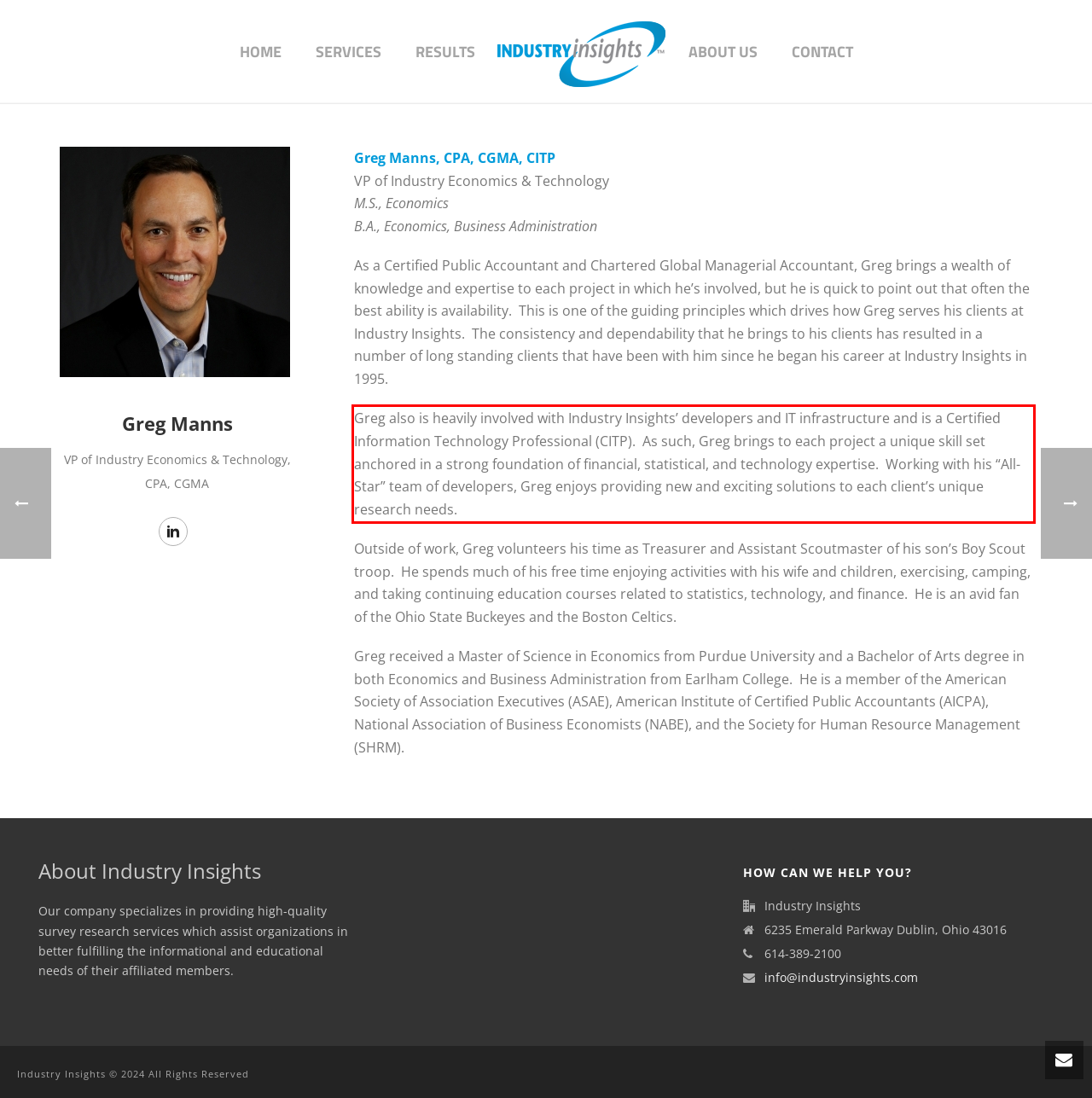Identify and transcribe the text content enclosed by the red bounding box in the given screenshot.

Greg also is heavily involved with Industry Insights’ developers and IT infrastructure and is a Certified Information Technology Professional (CITP). As such, Greg brings to each project a unique skill set anchored in a strong foundation of financial, statistical, and technology expertise. Working with his “All-Star” team of developers, Greg enjoys providing new and exciting solutions to each client’s unique research needs.